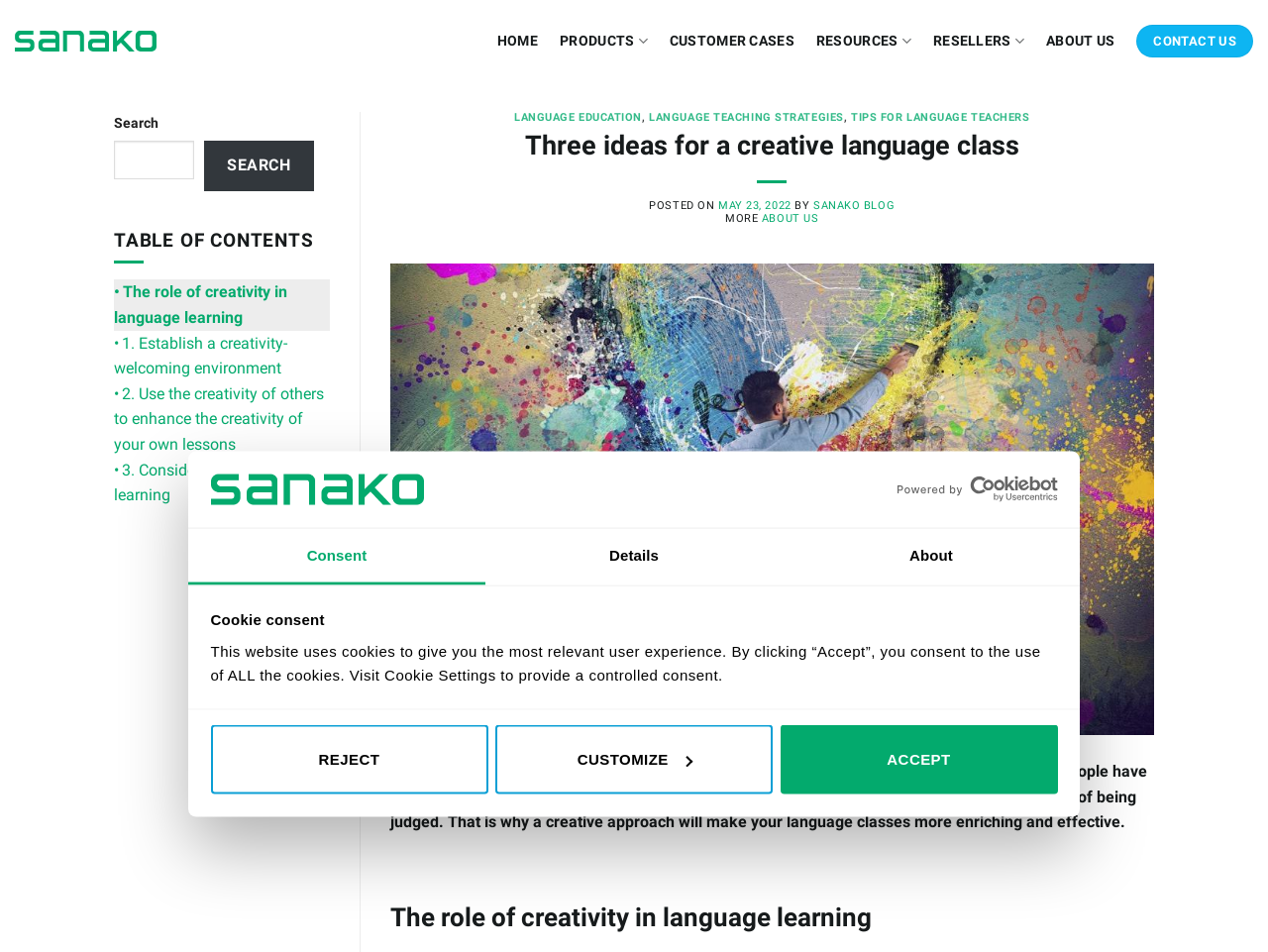Examine the image and give a thorough answer to the following question:
Who is the author of the latest article?

I found the answer by looking at the author information below the article heading, which says 'BY SANAKO BLOG'. This indicates that the author of the latest article is Sanako Blog.